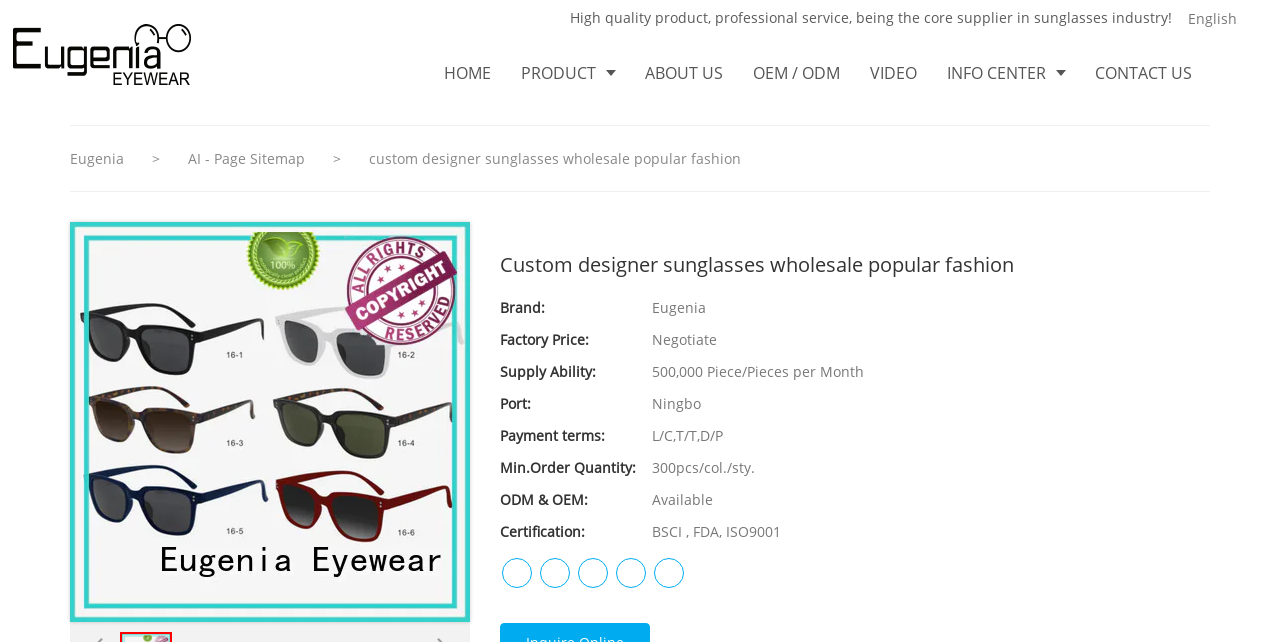Based on the element description "CONTACT US", predict the bounding box coordinates of the UI element.

[0.844, 0.056, 0.943, 0.171]